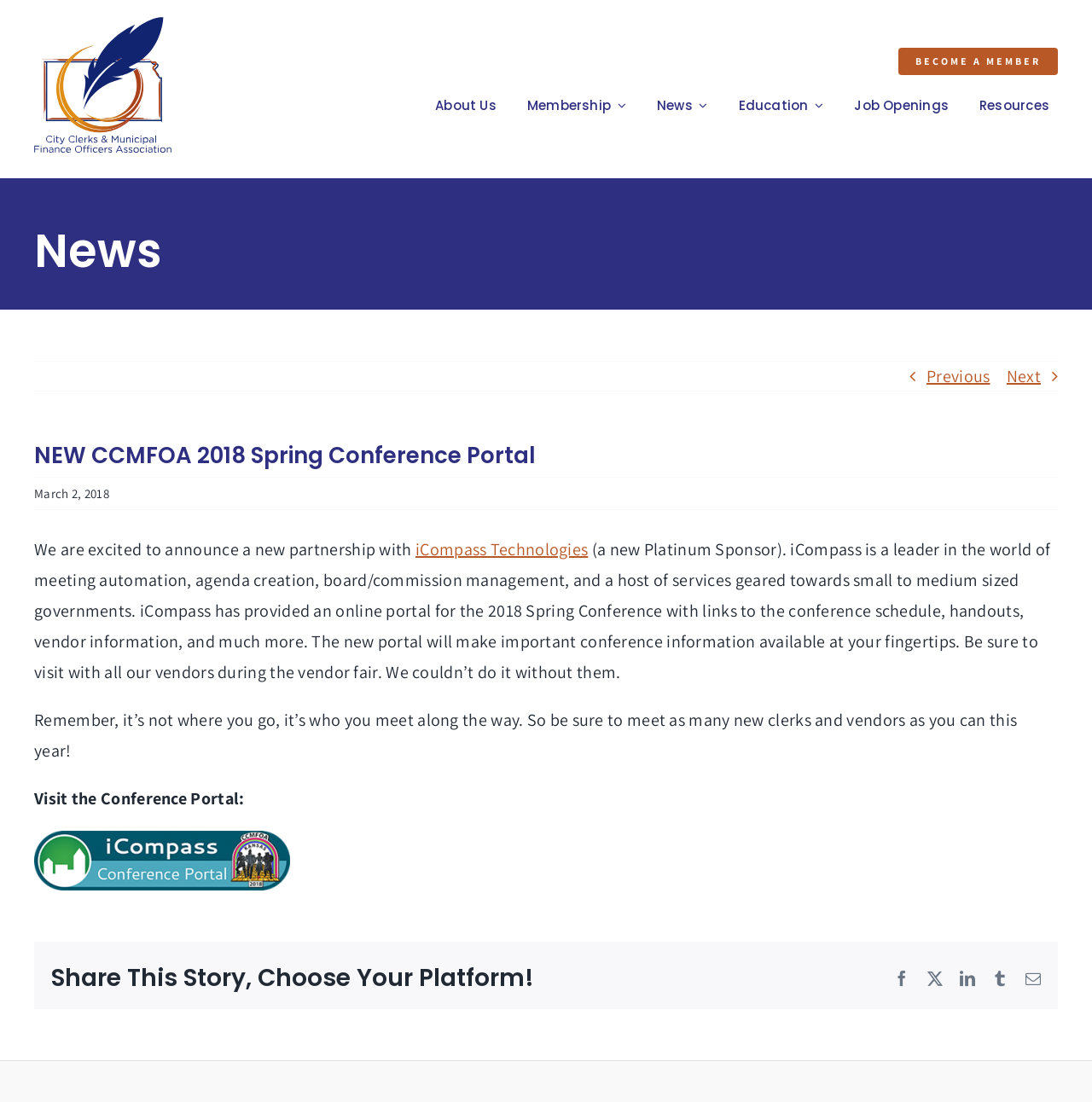Please identify the bounding box coordinates of the element's region that should be clicked to execute the following instruction: "Click the CCMFOA-City Clerks and Municipal Finance Officers Association Logo". The bounding box coordinates must be four float numbers between 0 and 1, i.e., [left, top, right, bottom].

[0.031, 0.013, 0.157, 0.033]